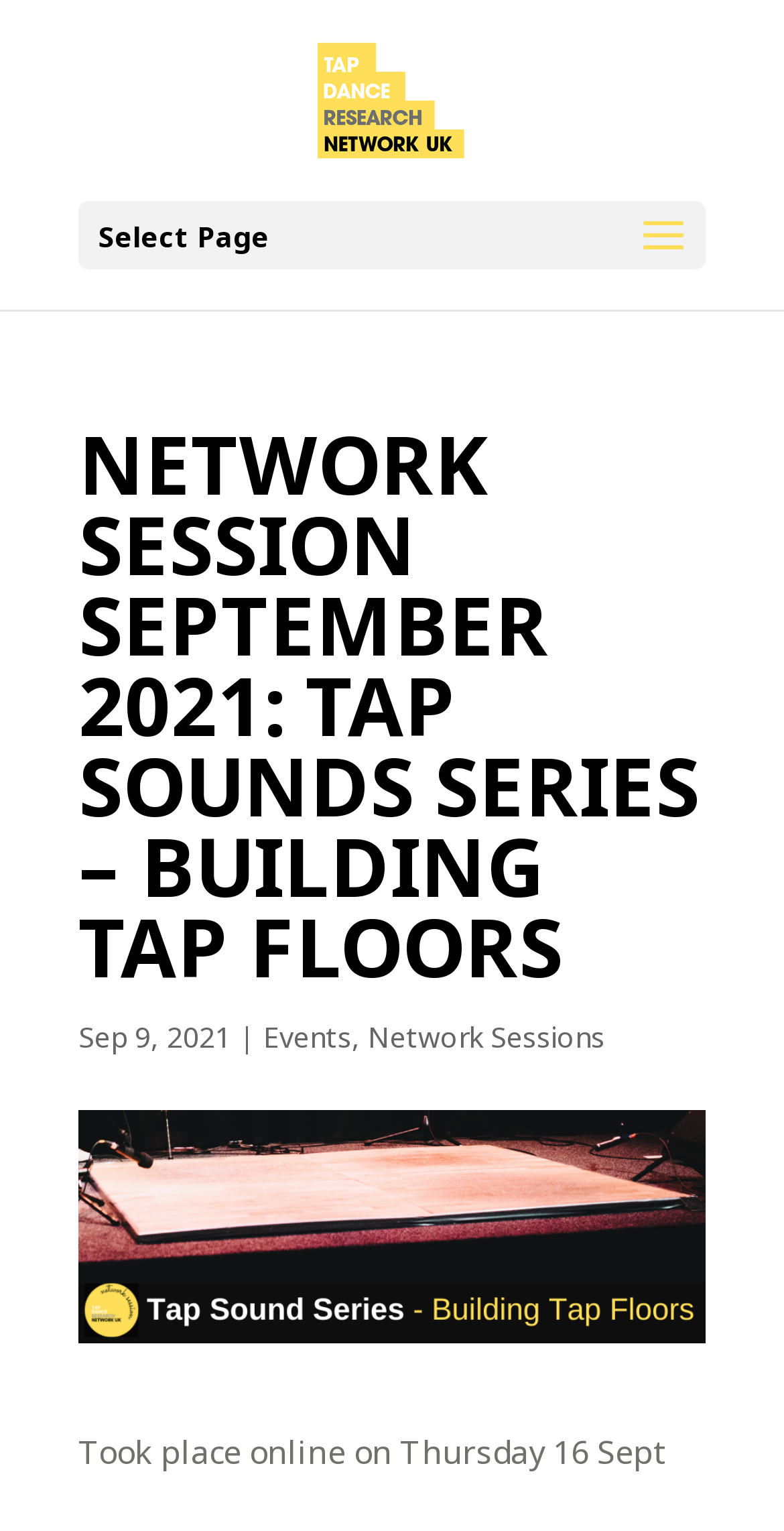Can you locate the main headline on this webpage and provide its text content?

NETWORK SESSION SEPTEMBER 2021: TAP SOUNDS SERIES – BUILDING TAP FLOORS